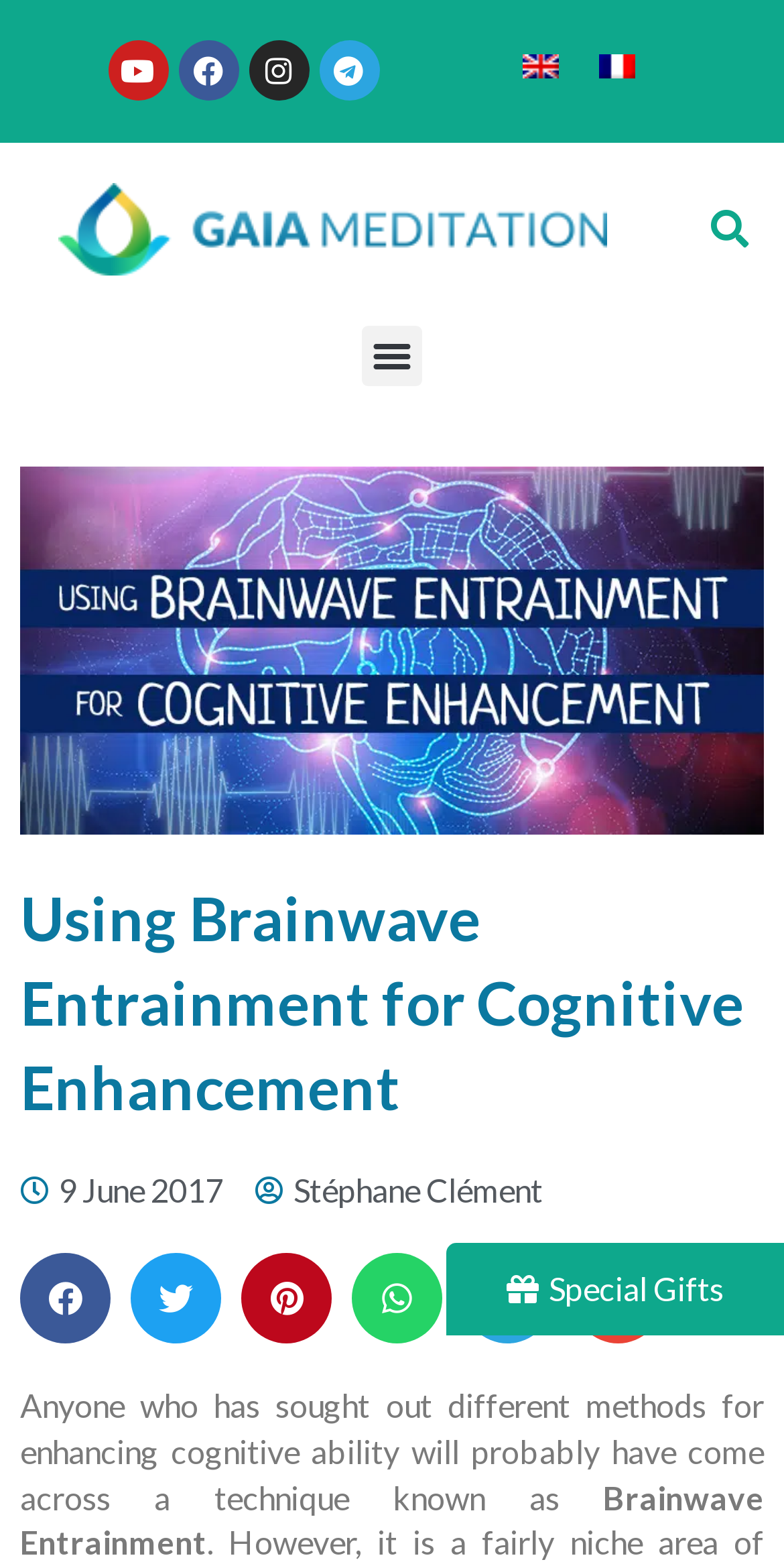Given the description of the UI element: "Special Gifts", predict the bounding box coordinates in the form of [left, top, right, bottom], with each value being a float between 0 and 1.

[0.569, 0.794, 1.0, 0.853]